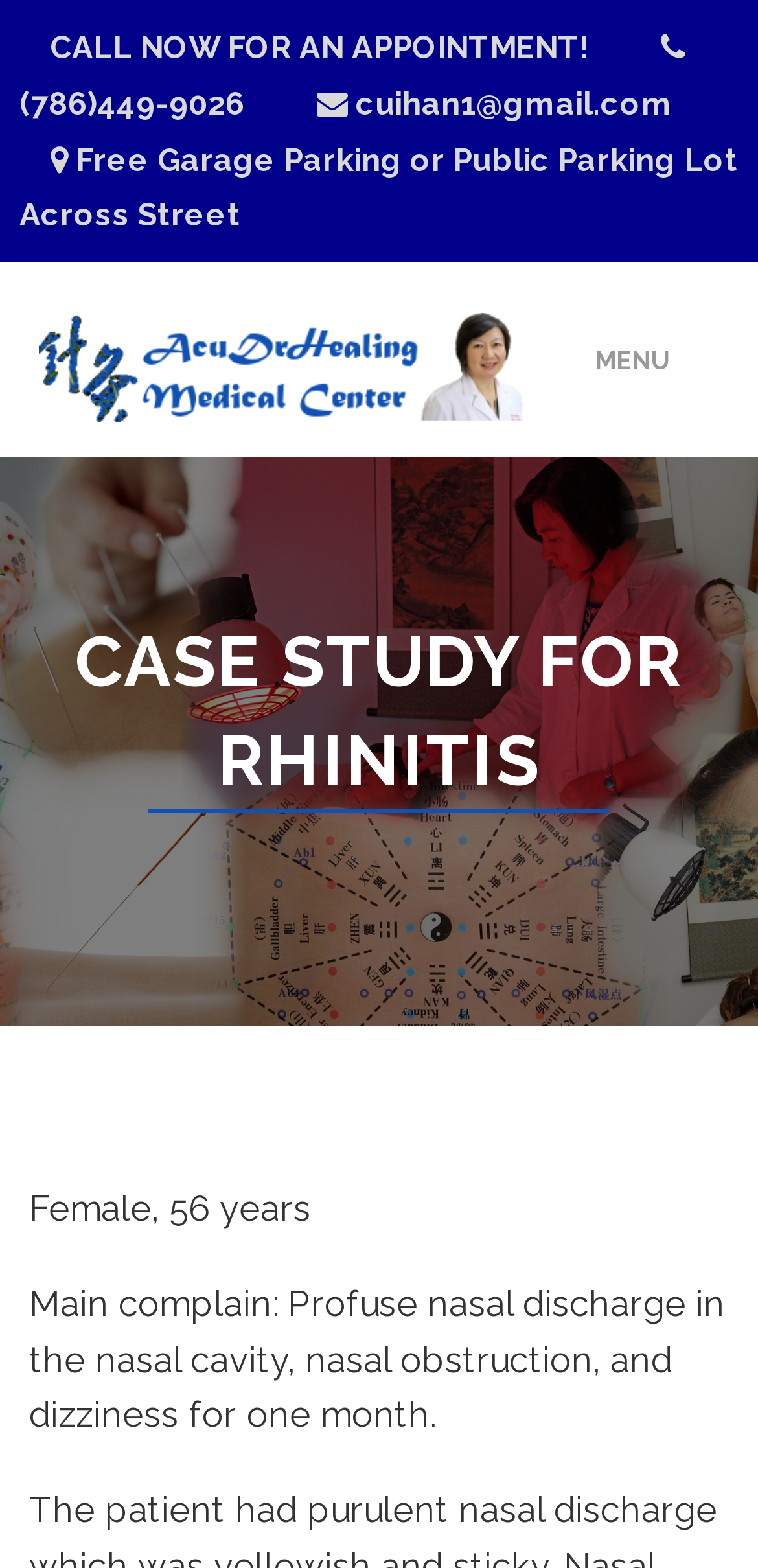For the given element description Contact, determine the bounding box coordinates of the UI element. The coordinates should follow the format (top-left x, top-left y, bottom-right x, bottom-right y) and be within the range of 0 to 1.

[0.0, 0.589, 1.0, 0.663]